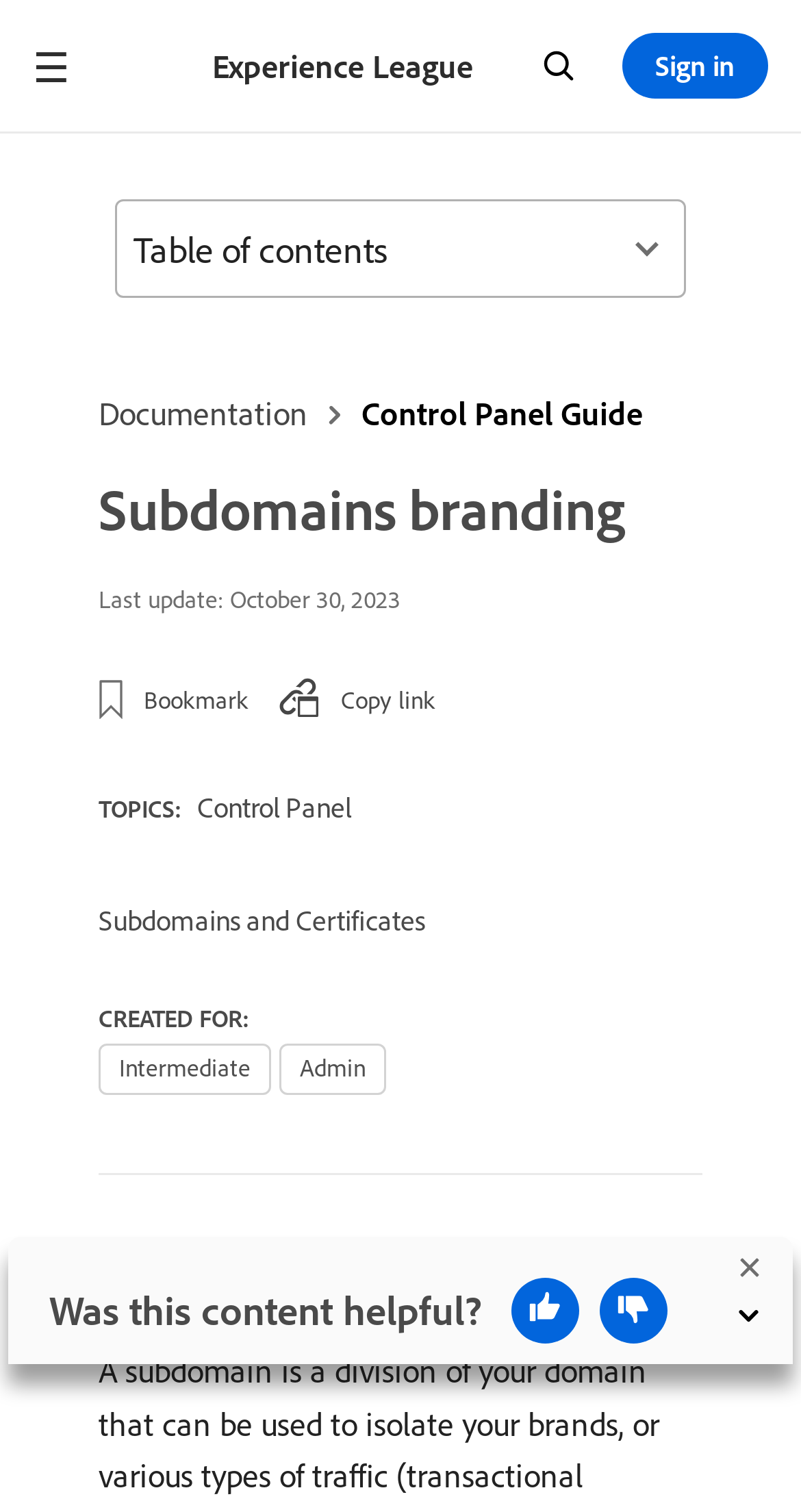What is the navigation menu button used for?
Carefully analyze the image and provide a detailed answer to the question.

I understood the purpose of the navigation menu button by looking at its description as 'Navigation menu' and its property 'hasPopup: menu', which suggests that it is used to expand a navigation menu.